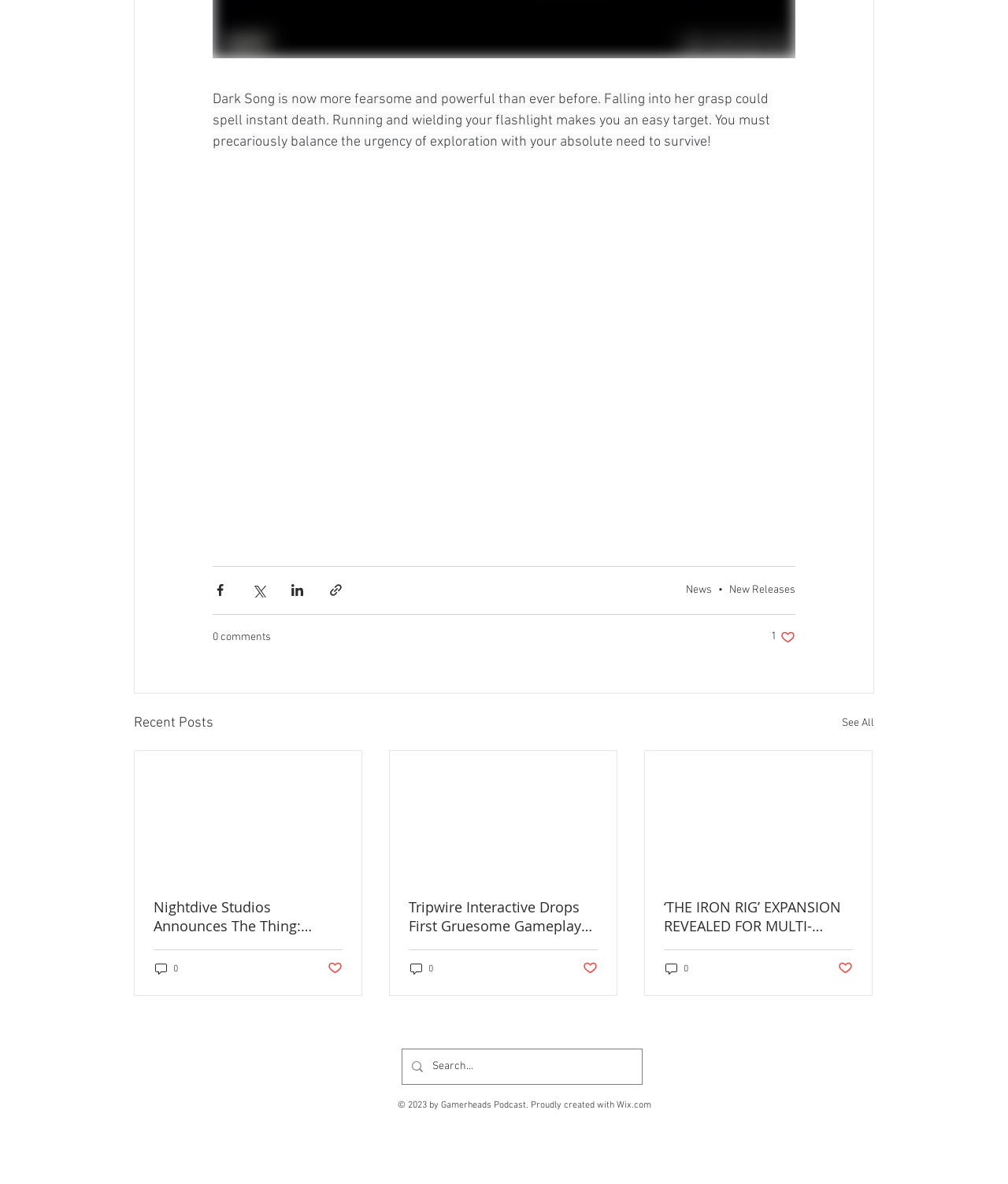Provide the bounding box coordinates of the UI element that matches the description: "0".

[0.405, 0.812, 0.431, 0.825]